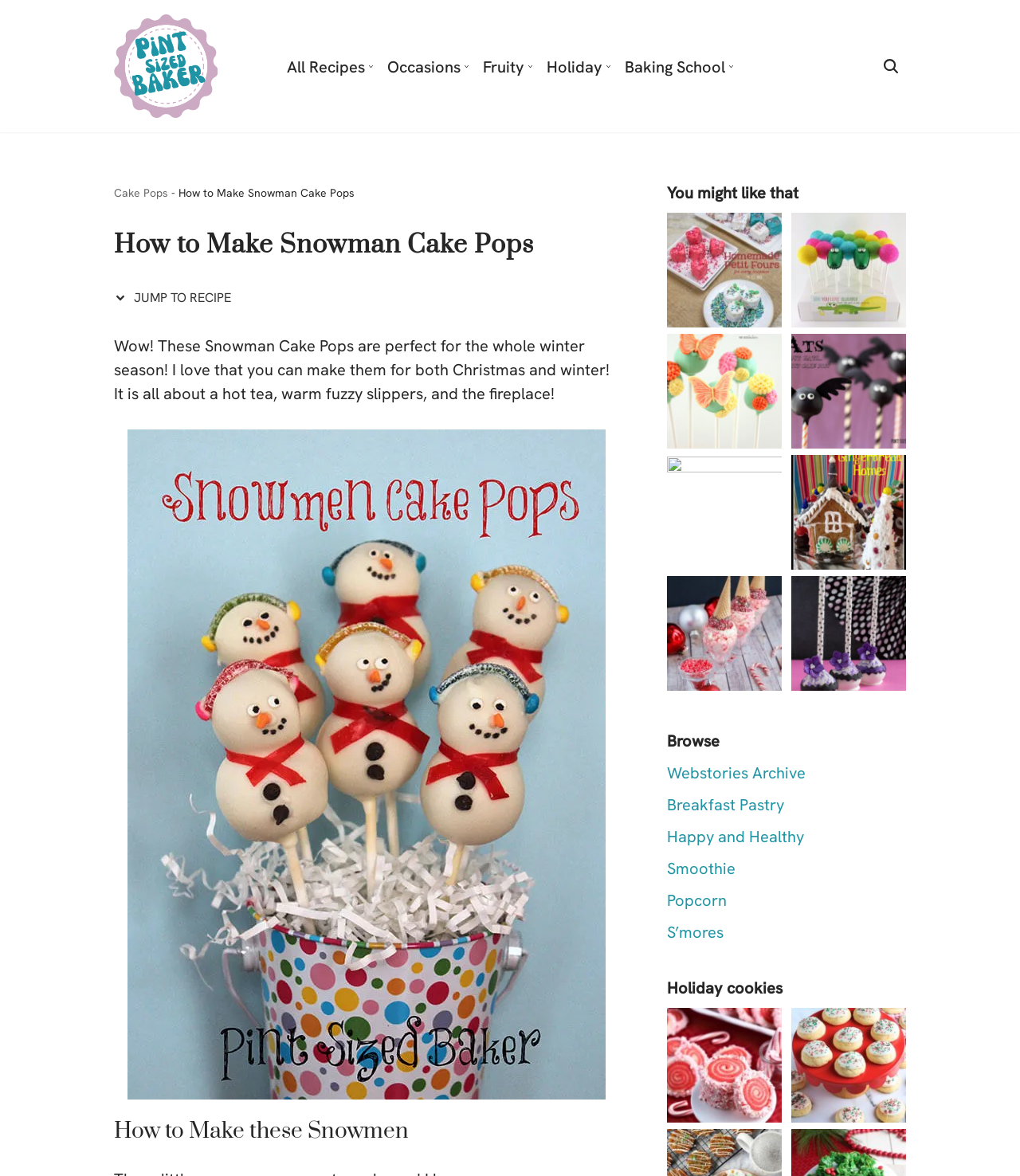Determine the coordinates of the bounding box for the clickable area needed to execute this instruction: "Click on the 'All Recipes' link".

[0.281, 0.048, 0.358, 0.065]